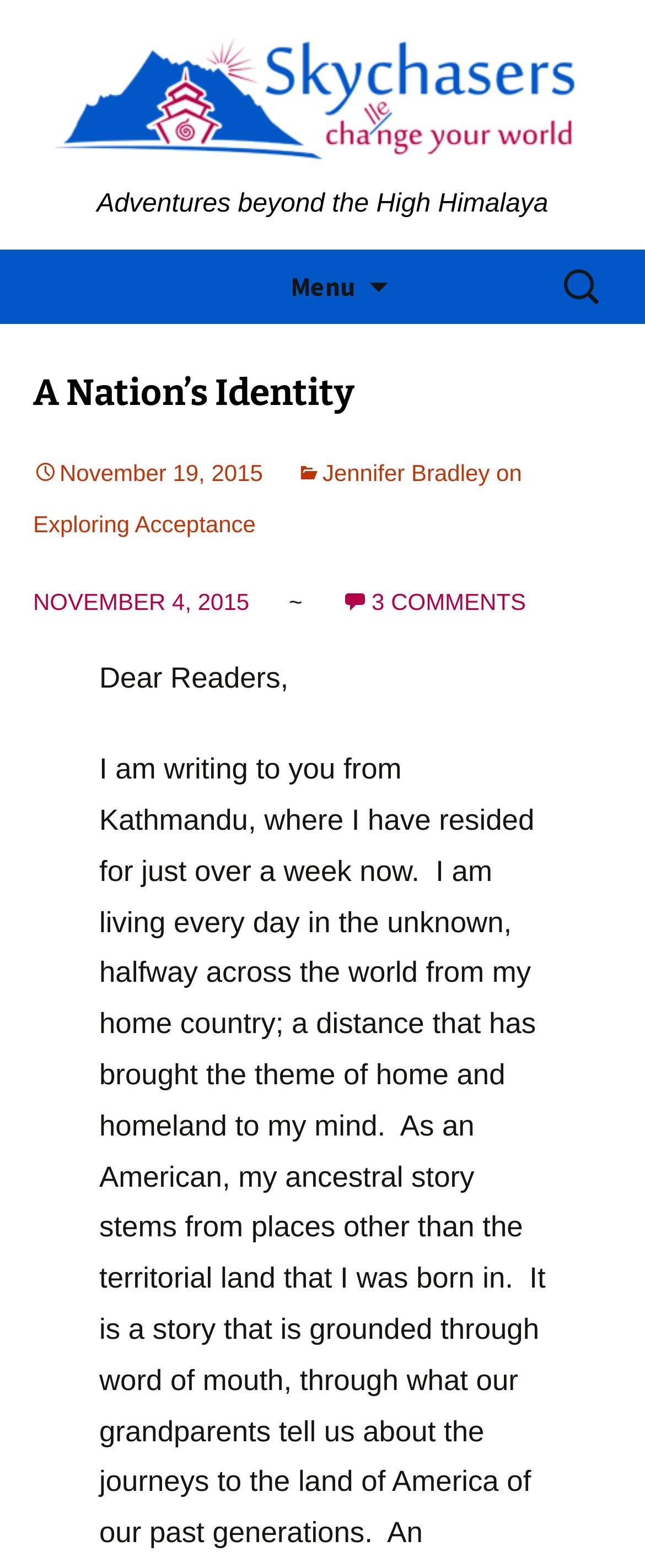What is the date of the article?
Please ensure your answer to the question is detailed and covers all necessary aspects.

The date of the article can be determined by looking at the link below the article title, which reads ' November 19, 2015'. This indicates that the article was published on November 19, 2015.